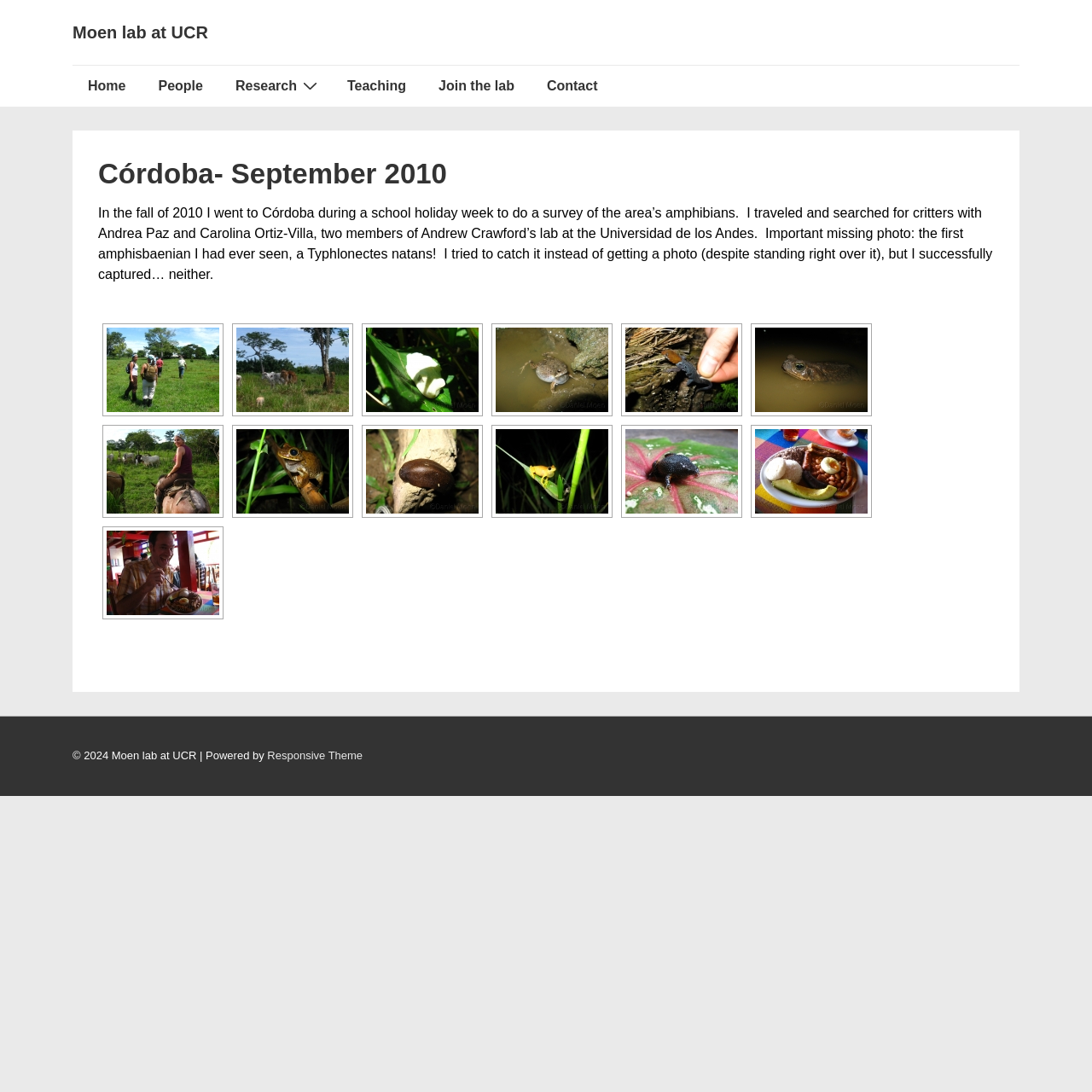What is the headline of the webpage?

Córdoba- September 2010